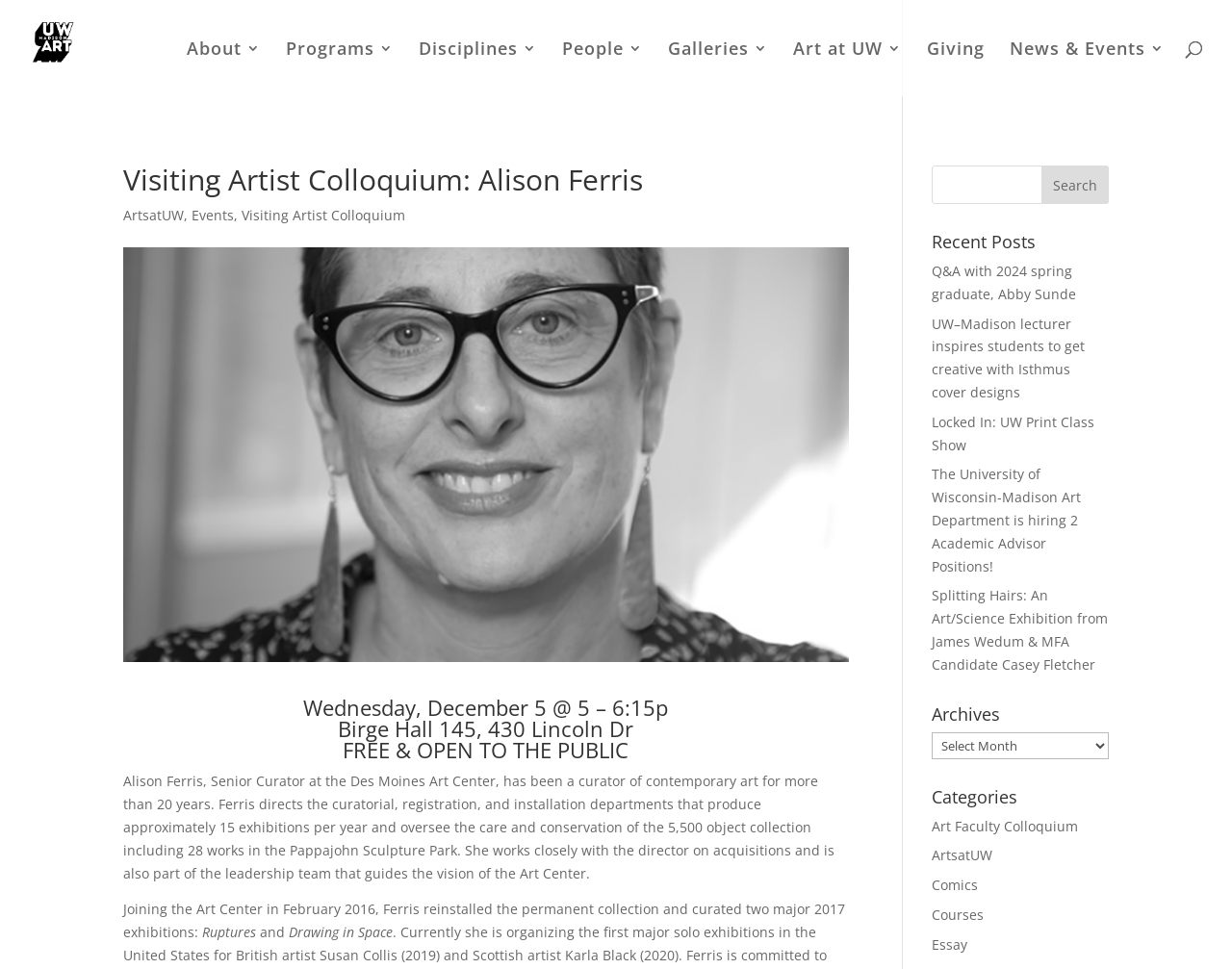Illustrate the webpage with a detailed description.

This webpage is about the University of Wisconsin-Madison Art Department, specifically the Visiting Artist Colloquium featuring Alison Ferris. At the top left, there is a logo of "UW ART" with a link to the main page. Below it, there are seven navigation links: "About", "Programs", "Disciplines", "People", "Galleries", "Art at UW", and "Giving". 

To the right of the logo, there is a heading "Visiting Artist Colloquium: Alison Ferris" followed by a link to "ArtsatUW" and another link to "Events". Below these links, there is an image related to the event, and a heading that describes the event details: "Wednesday, December 5 @ 5 – 6:15p Birge Hall 145, 430 Lincoln Dr FREE & OPEN TO THE PUBLIC". 

Below the event details, there is a paragraph describing Alison Ferris, the Senior Curator at the Des Moines Art Center, and her experience in curating contemporary art. The paragraph is followed by another one describing her achievements, including reinstalling the permanent collection and curating two major exhibitions: "Ruptures" and "Drawing in Space". 

On the right side of the page, there is a search bar with a button labeled "Search". Below the search bar, there is a heading "Recent Posts" followed by five links to news articles, including "Q&A with 2024 spring graduate, Abby Sunde" and "The University of Wisconsin-Madison Art Department is hiring 2 Academic Advisor Positions!". 

Further down, there are headings "Archives" and "Categories" with links to related pages. The "Categories" section includes links to topics such as "Art Faculty Colloquium", "ArtsatUW", "Comics", "Courses", and "Essay".